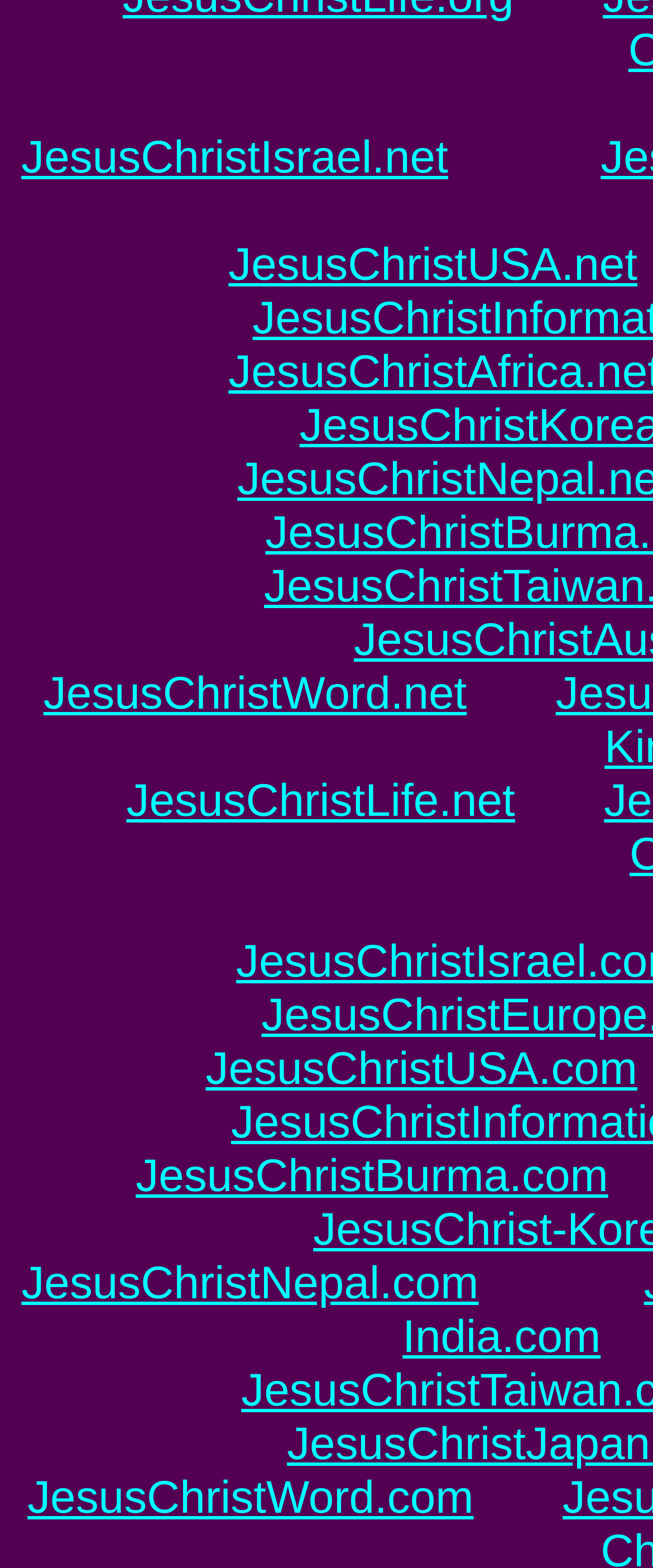What is the topmost link on the webpage?
Can you offer a detailed and complete answer to this question?

By analyzing the bounding box coordinates, I found that the link 'JesusChristIsrael.net' has the smallest y1 value (0.083) among all links, indicating it is located at the top of the webpage.